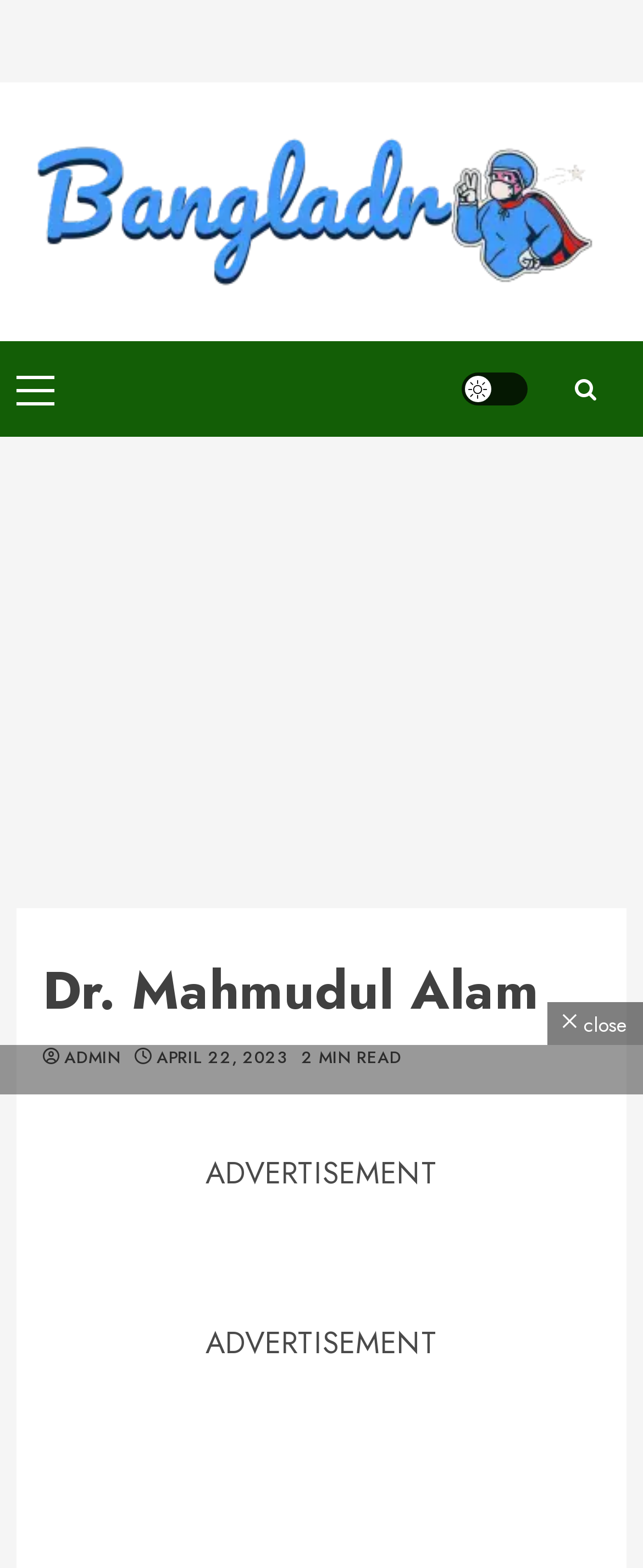Look at the image and give a detailed response to the following question: How many minutes does it take to read the article?

I found the reading time by looking at the header section of the webpage, where it is mentioned as '2 MIN READ'.